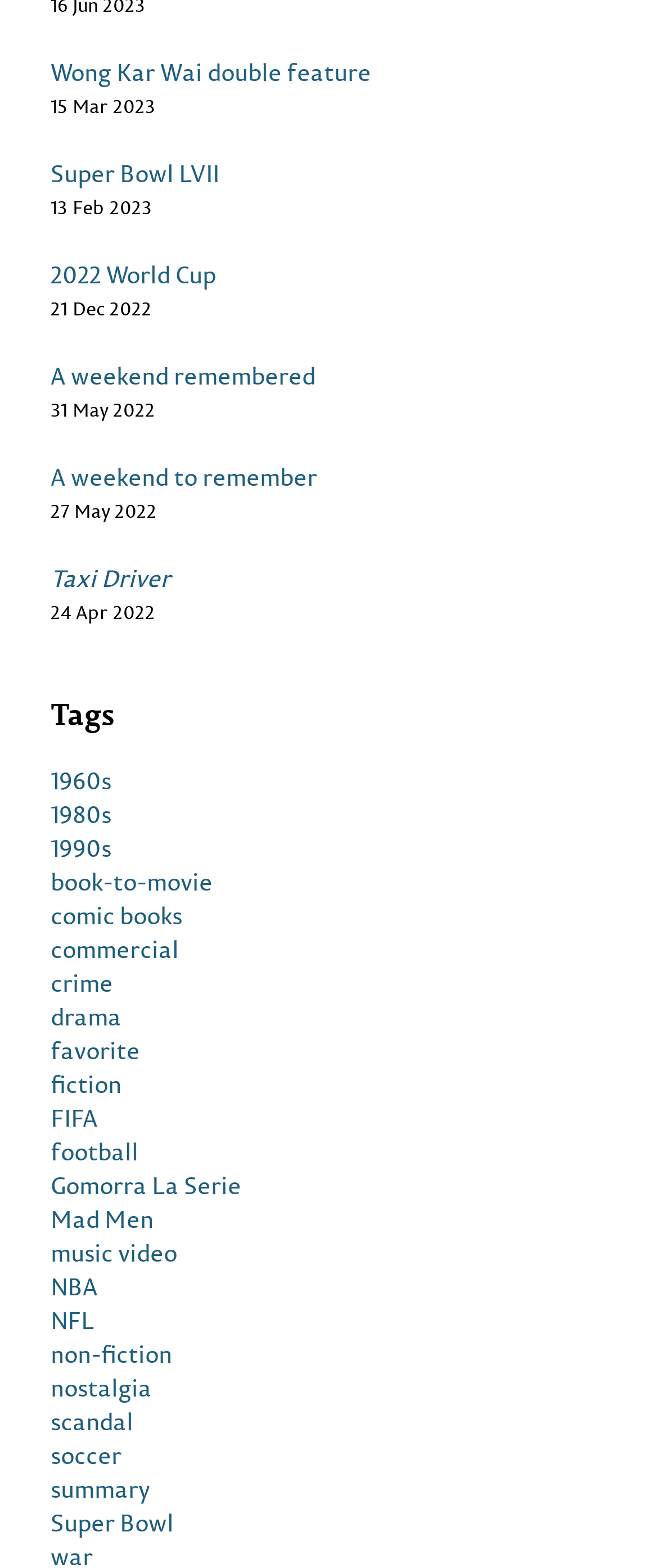Extract the bounding box coordinates for the UI element described as: "Wong Kar Wai double feature".

[0.077, 0.035, 0.949, 0.057]